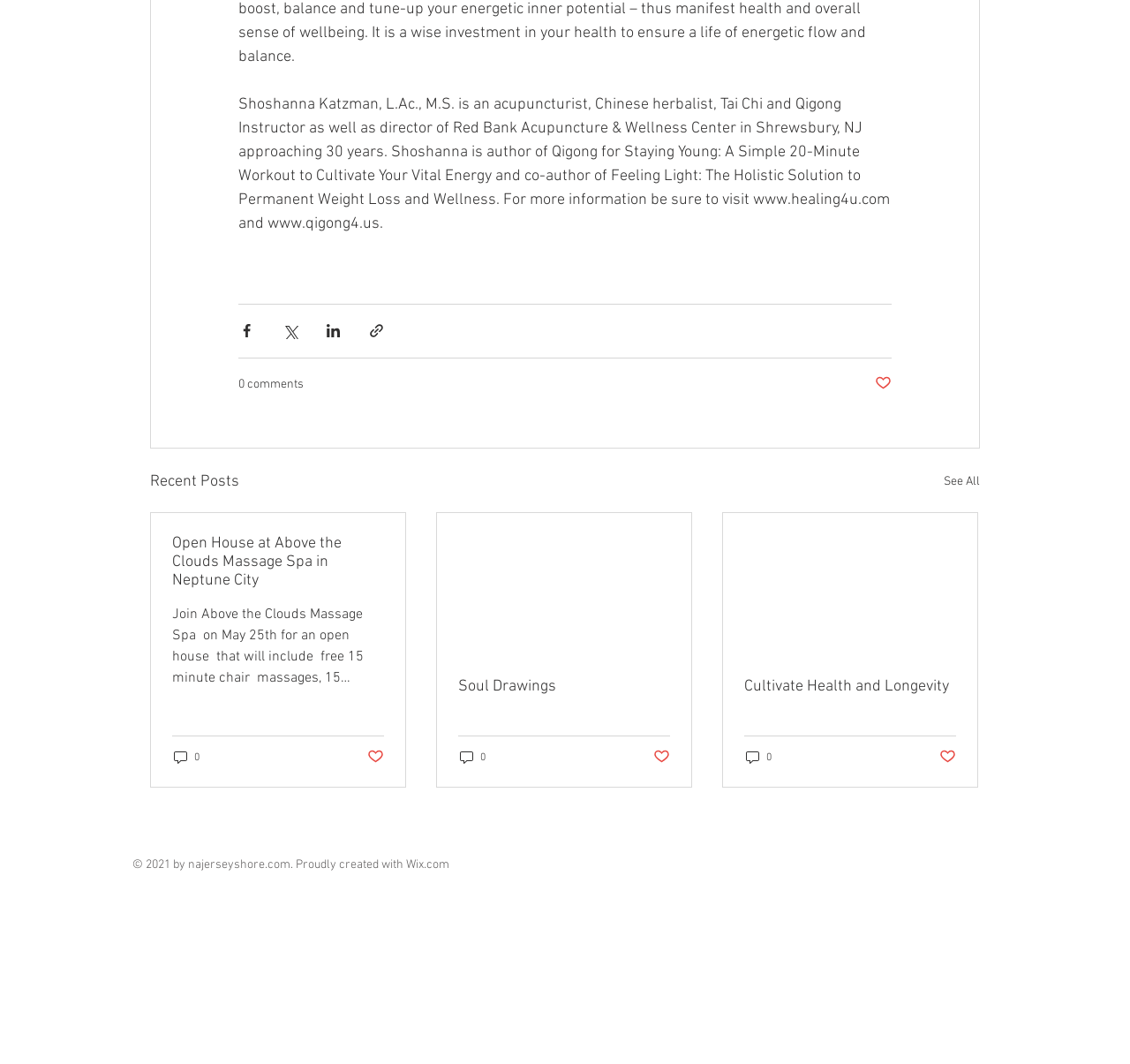Identify the bounding box coordinates of the area you need to click to perform the following instruction: "Check the comments of the post 'Soul Drawings'".

[0.405, 0.704, 0.431, 0.72]